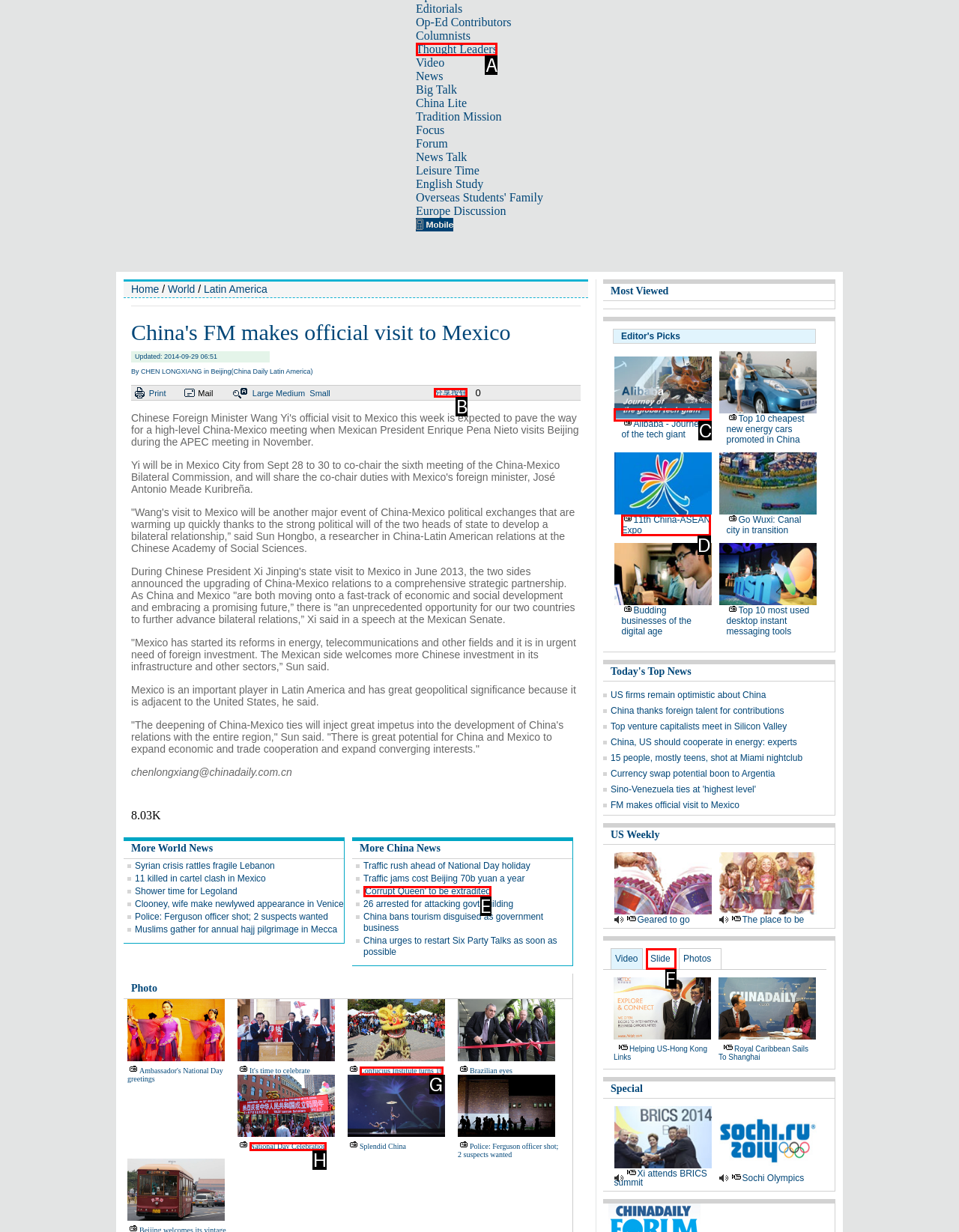Tell me which one HTML element best matches the description: 'Corrupt Queen' to be extradited
Answer with the option's letter from the given choices directly.

E